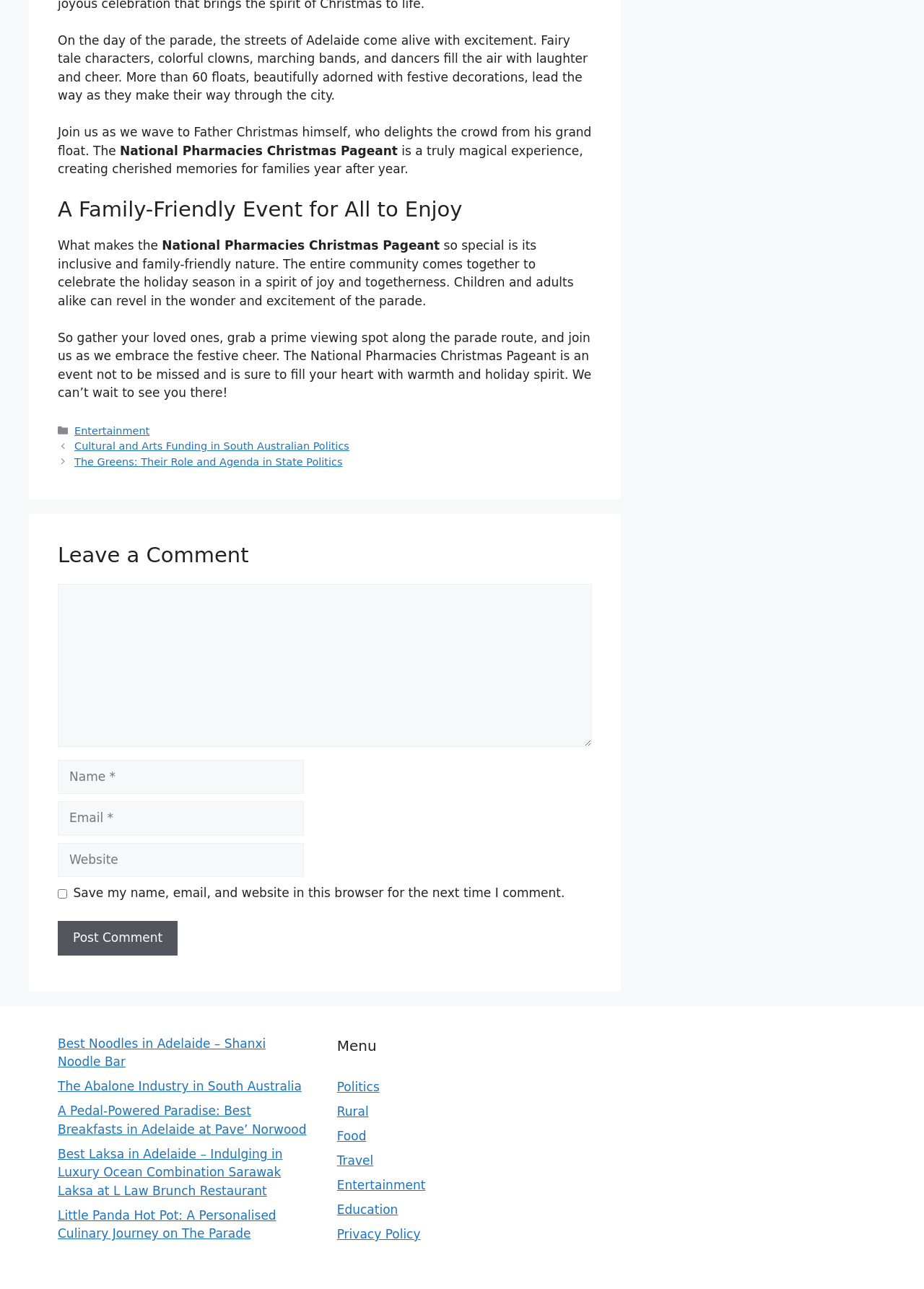Locate the bounding box coordinates of the UI element described by: "Education". Provide the coordinates as four float numbers between 0 and 1, formatted as [left, top, right, bottom].

[0.365, 0.933, 0.431, 0.944]